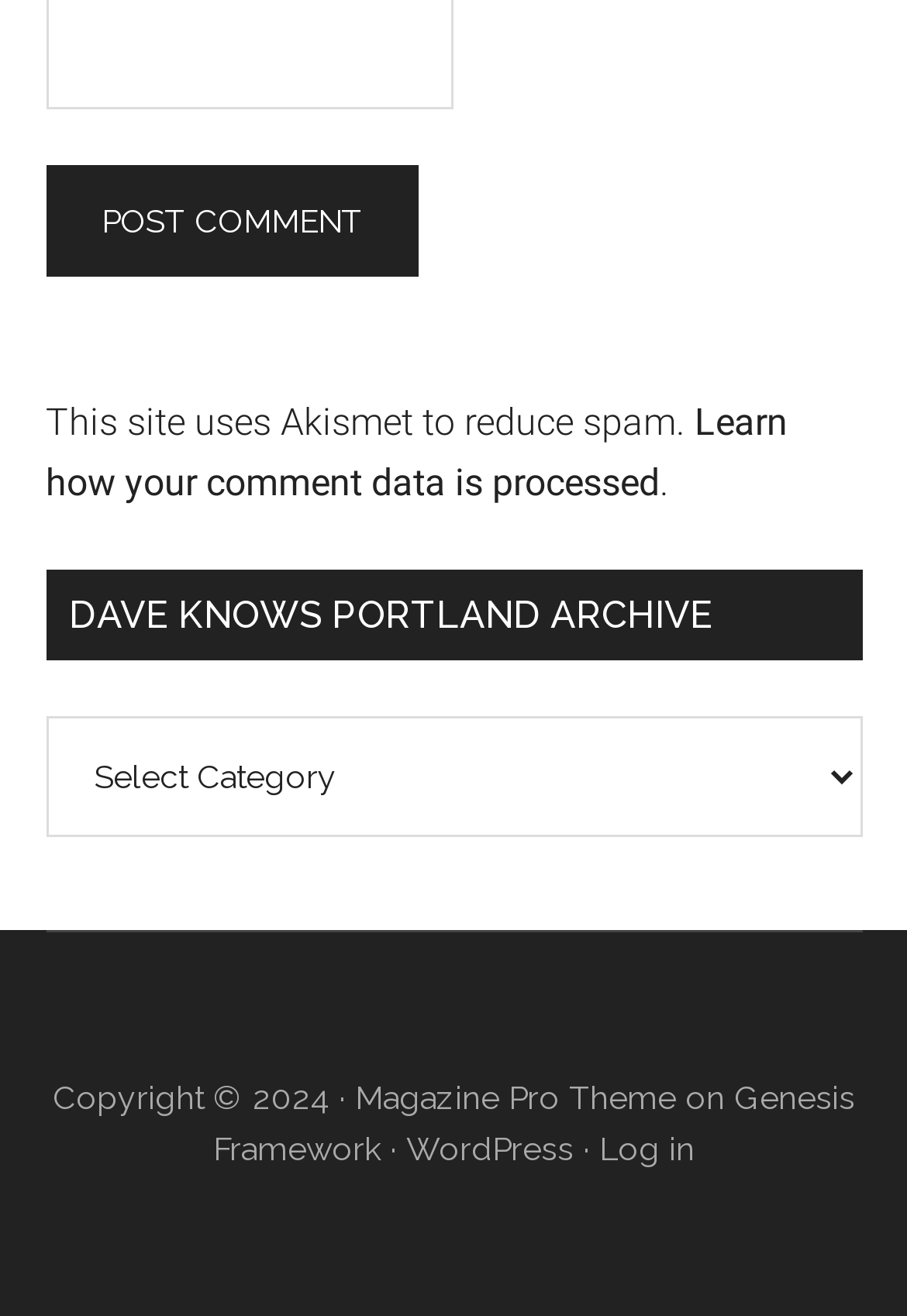Locate the bounding box of the UI element described by: "Log in" in the given webpage screenshot.

[0.66, 0.859, 0.765, 0.888]